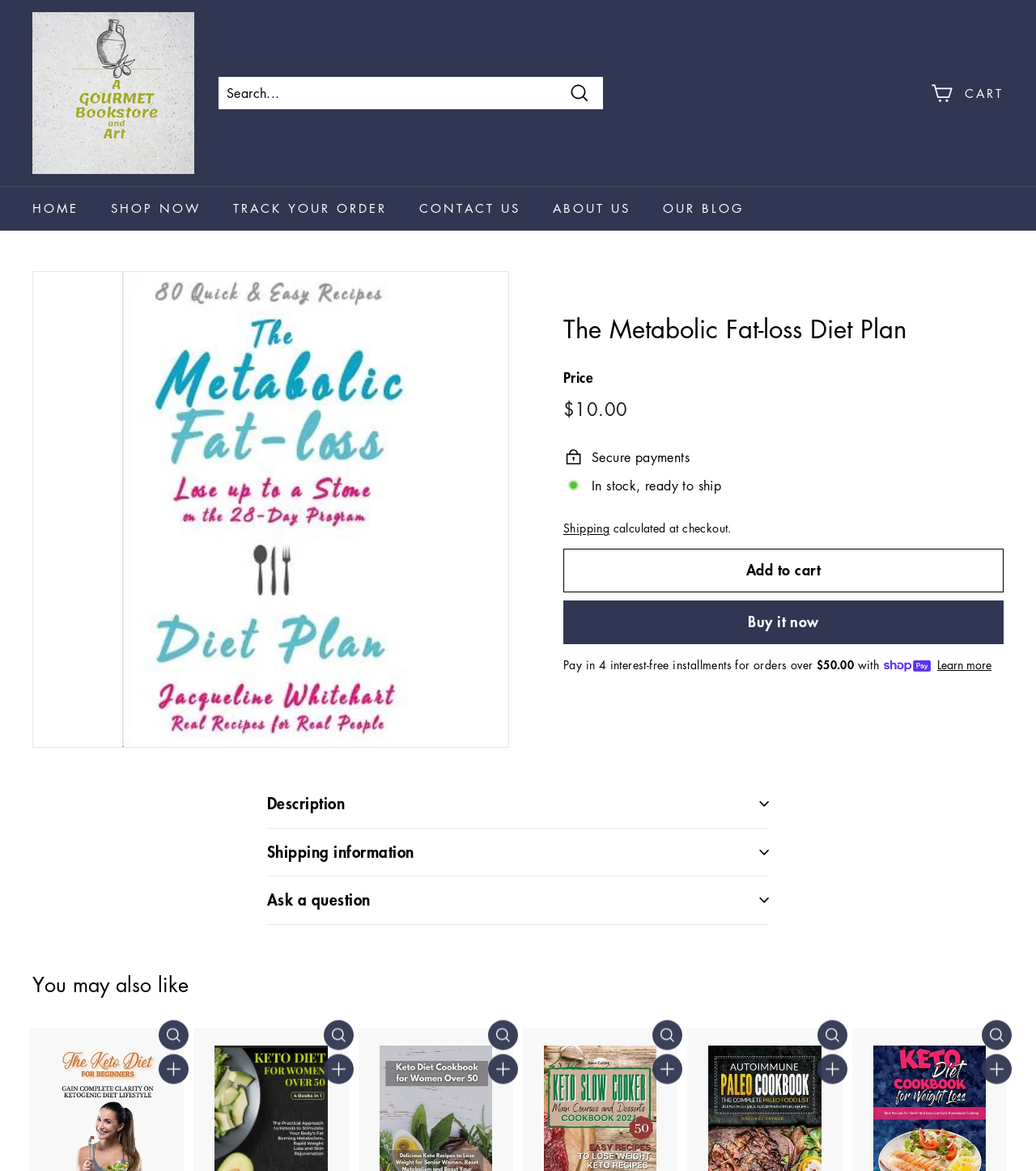What is the name of the bookstore?
Refer to the image and respond with a one-word or short-phrase answer.

The Gourmet Bookstore